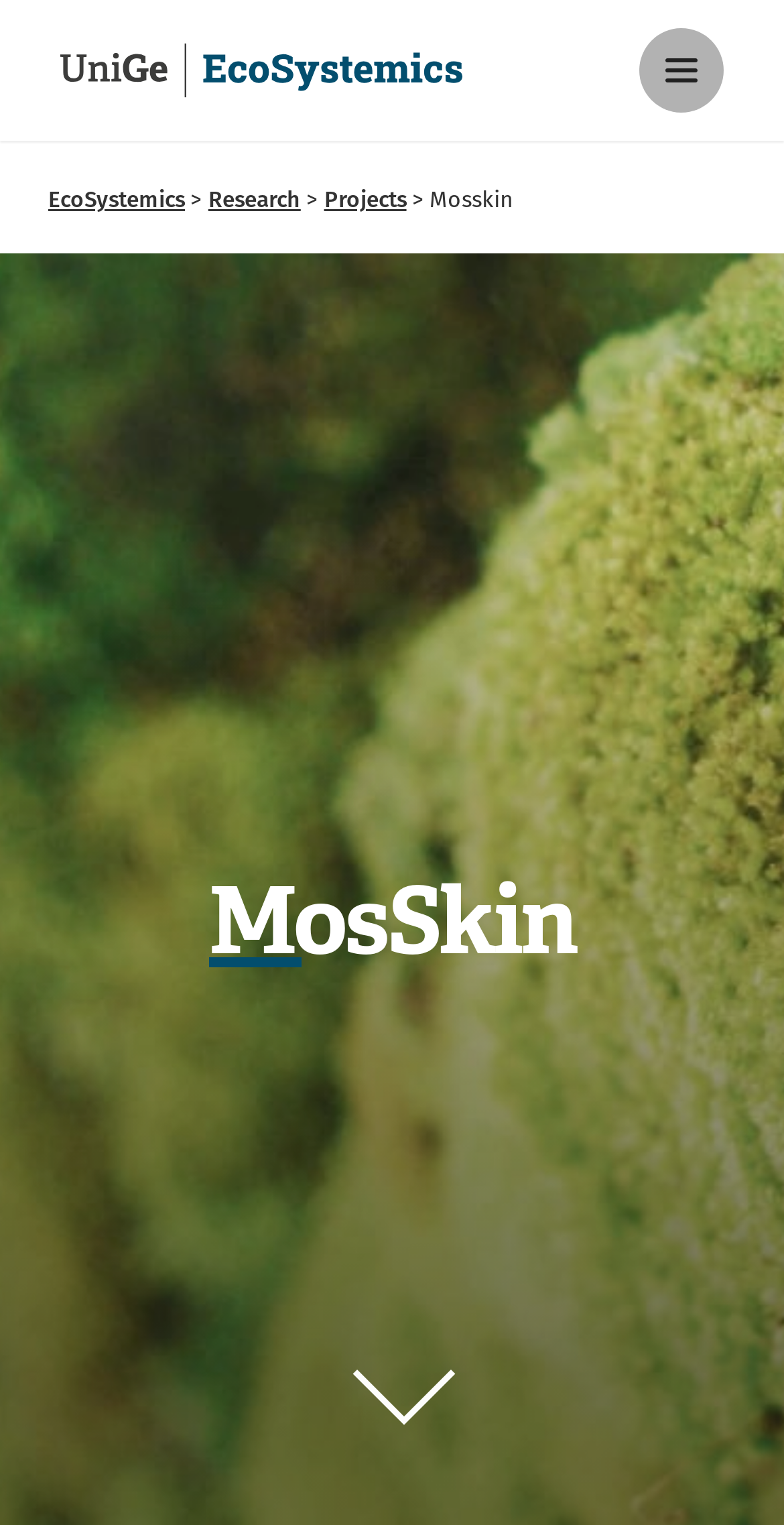Respond to the question below with a single word or phrase: What is the logo or icon above the navigation links?

UniGe ¦ EcoSystemics